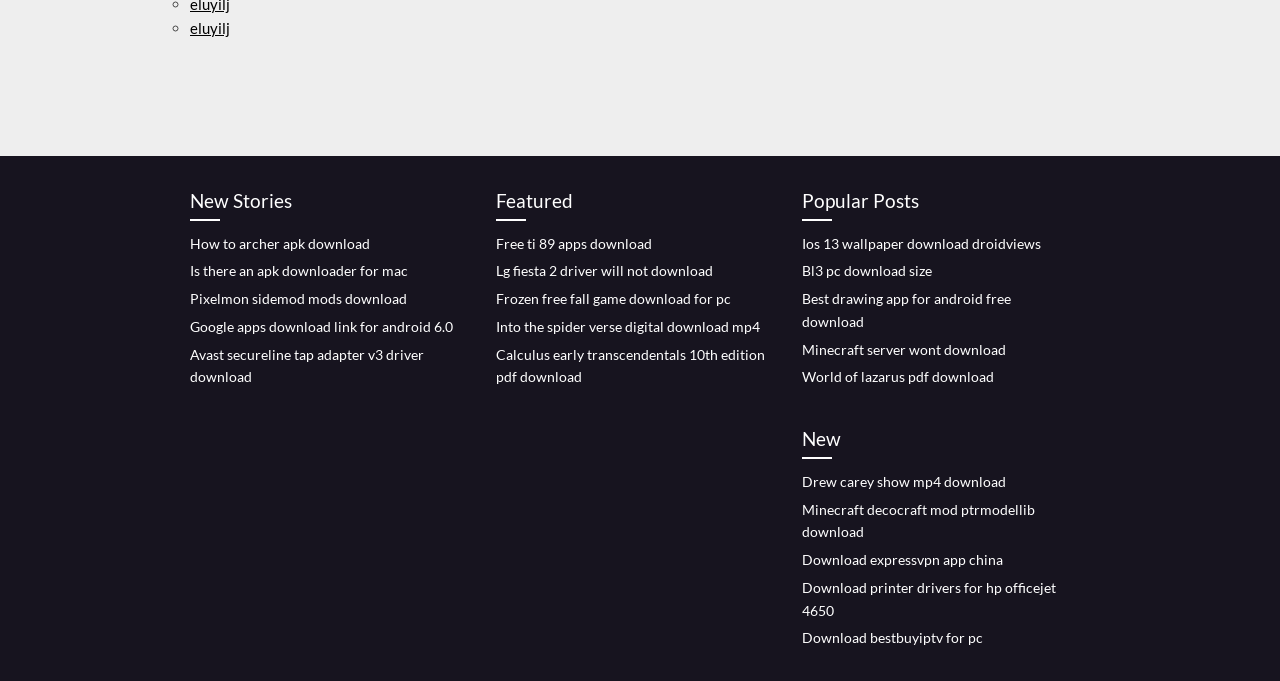Give a short answer to this question using one word or a phrase:
What is the second link under the 'New' category?

Minecraft decocraft mod ptrmodellib download